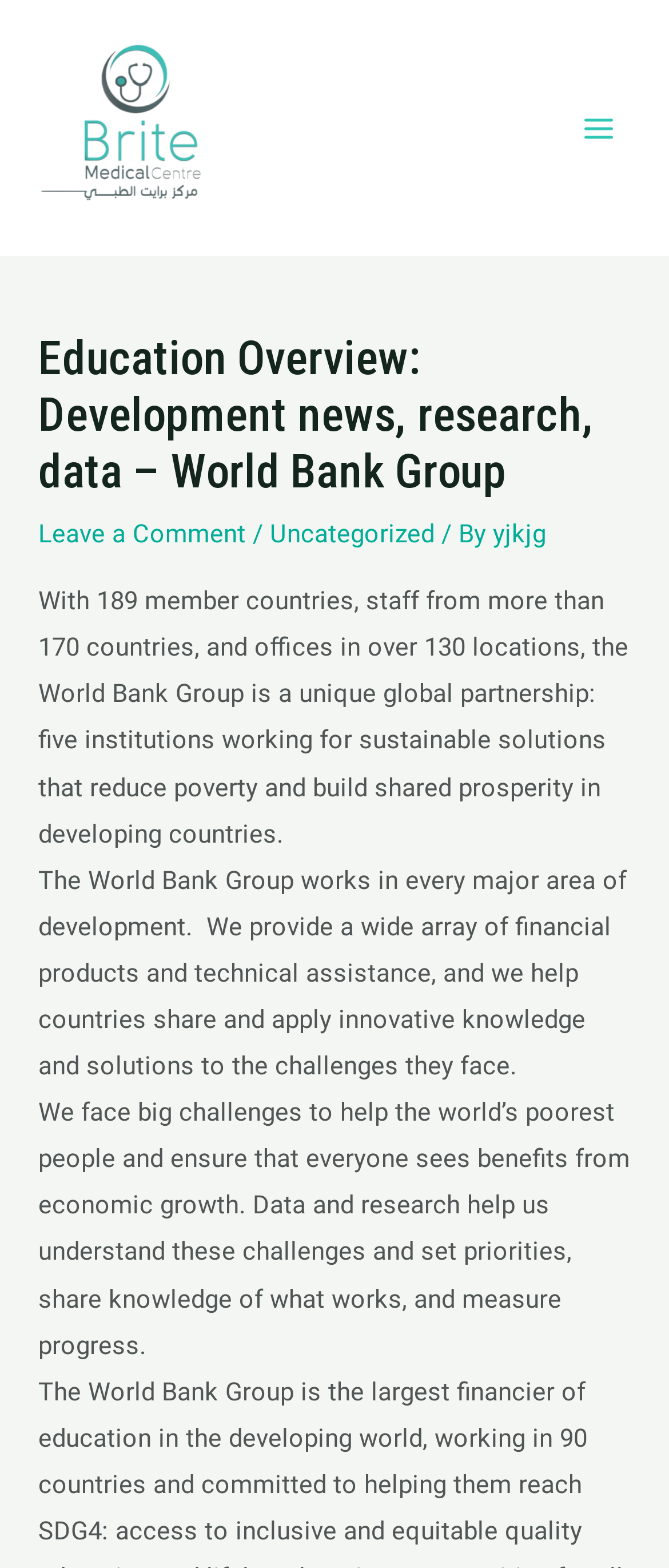What is the World Bank Group working in?
We need a detailed and meticulous answer to the question.

I found the answer by reading the StaticText element that describes the World Bank Group's work in every major area of development, providing a wide array of financial products and technical assistance.